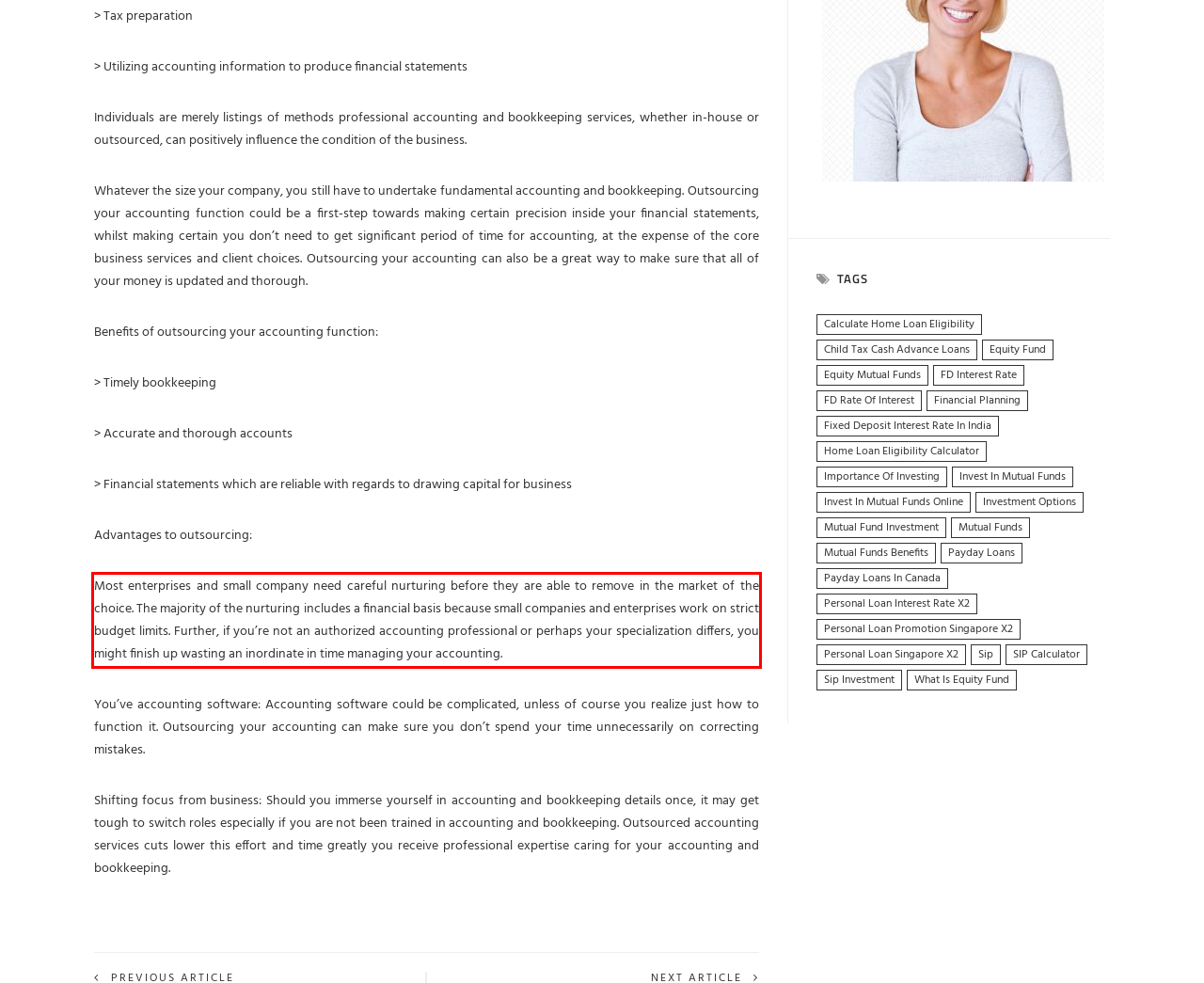You have a screenshot with a red rectangle around a UI element. Recognize and extract the text within this red bounding box using OCR.

Most enterprises and small company need careful nurturing before they are able to remove in the market of the choice. The majority of the nurturing includes a financial basis because small companies and enterprises work on strict budget limits. Further, if you’re not an authorized accounting professional or perhaps your specialization differs, you might finish up wasting an inordinate in time managing your accounting.